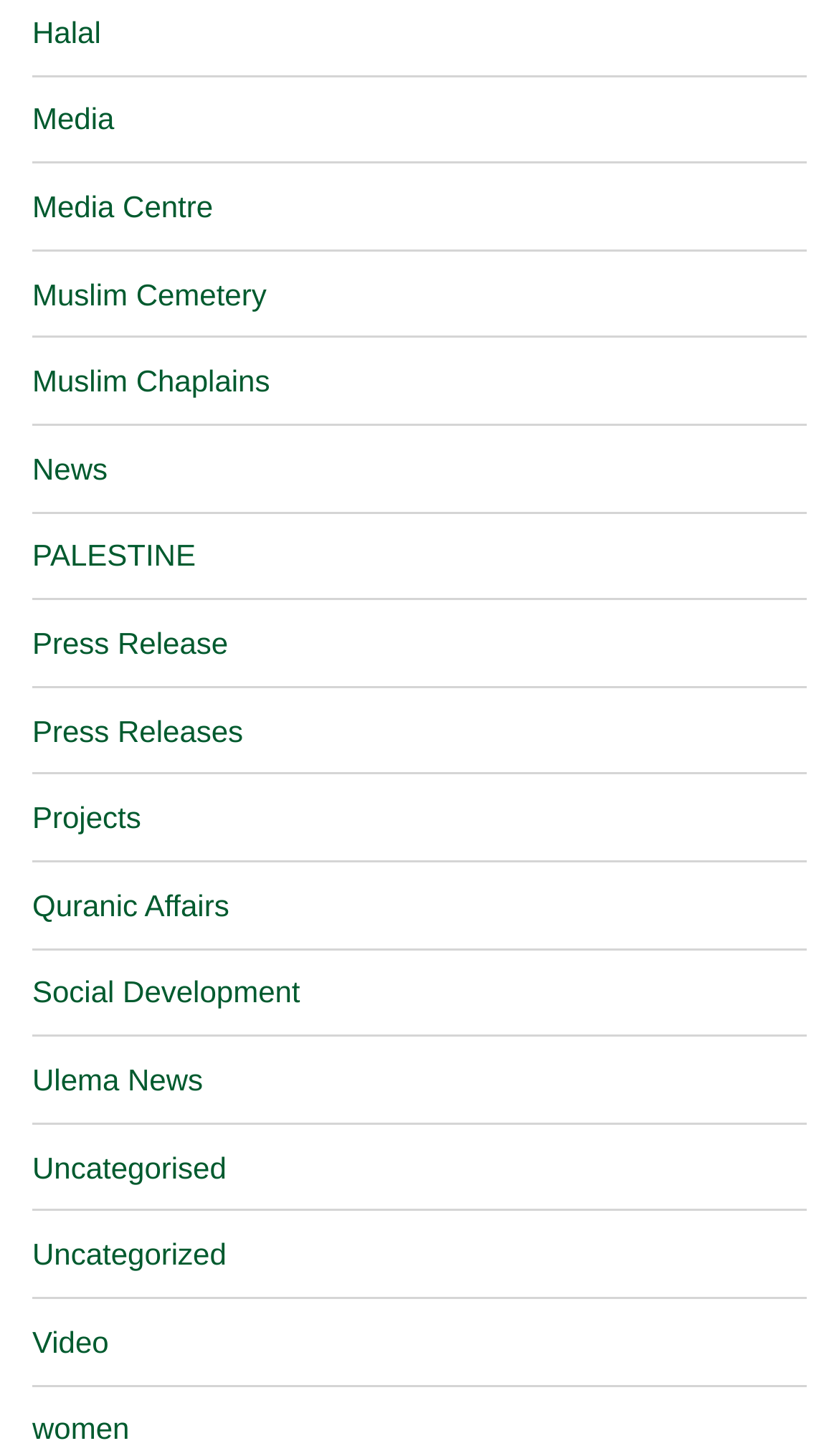Give the bounding box coordinates for the element described by: "Press Release".

[0.038, 0.43, 0.272, 0.453]